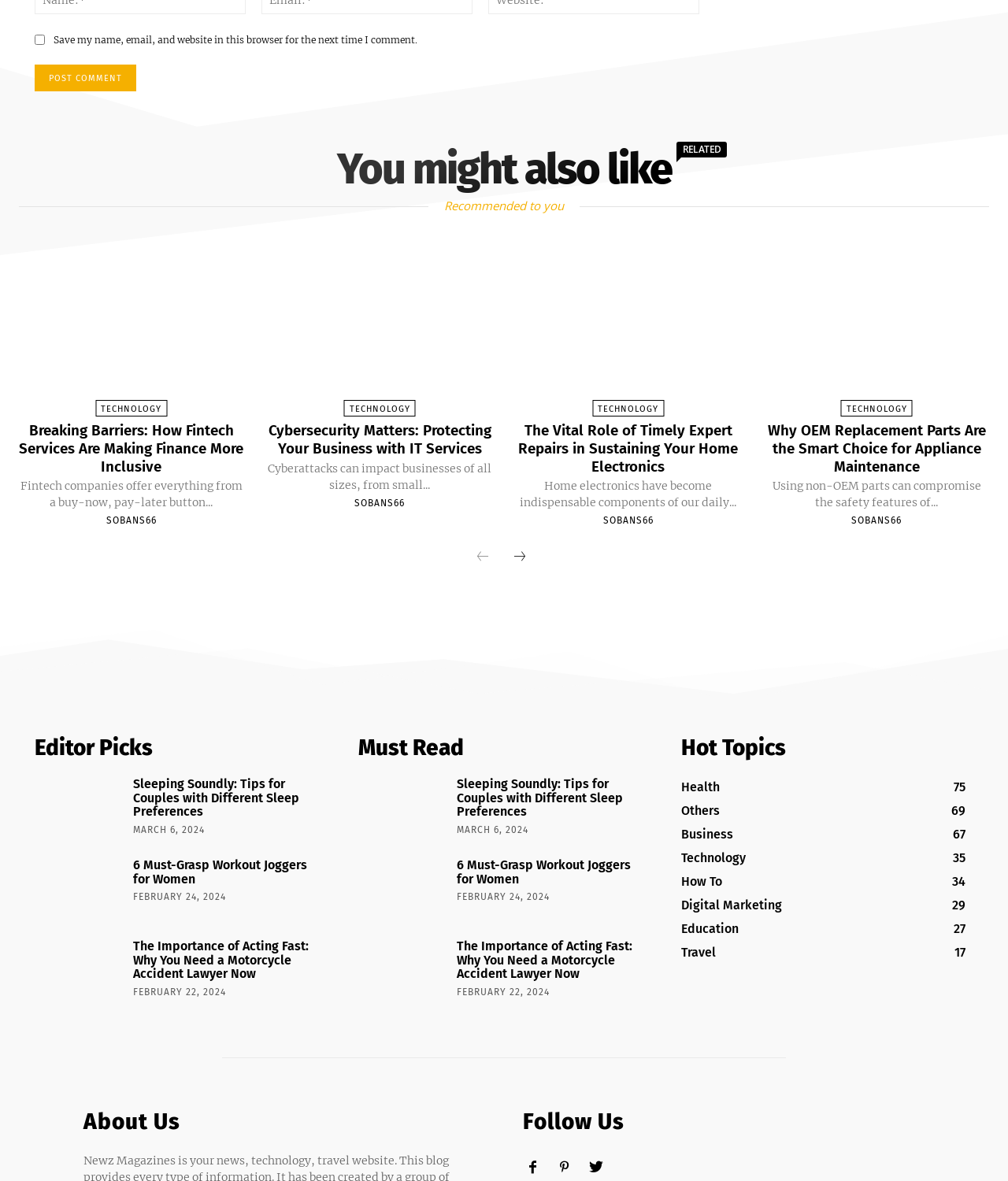Specify the bounding box coordinates for the region that must be clicked to perform the given instruction: "Post a comment".

[0.034, 0.054, 0.135, 0.077]